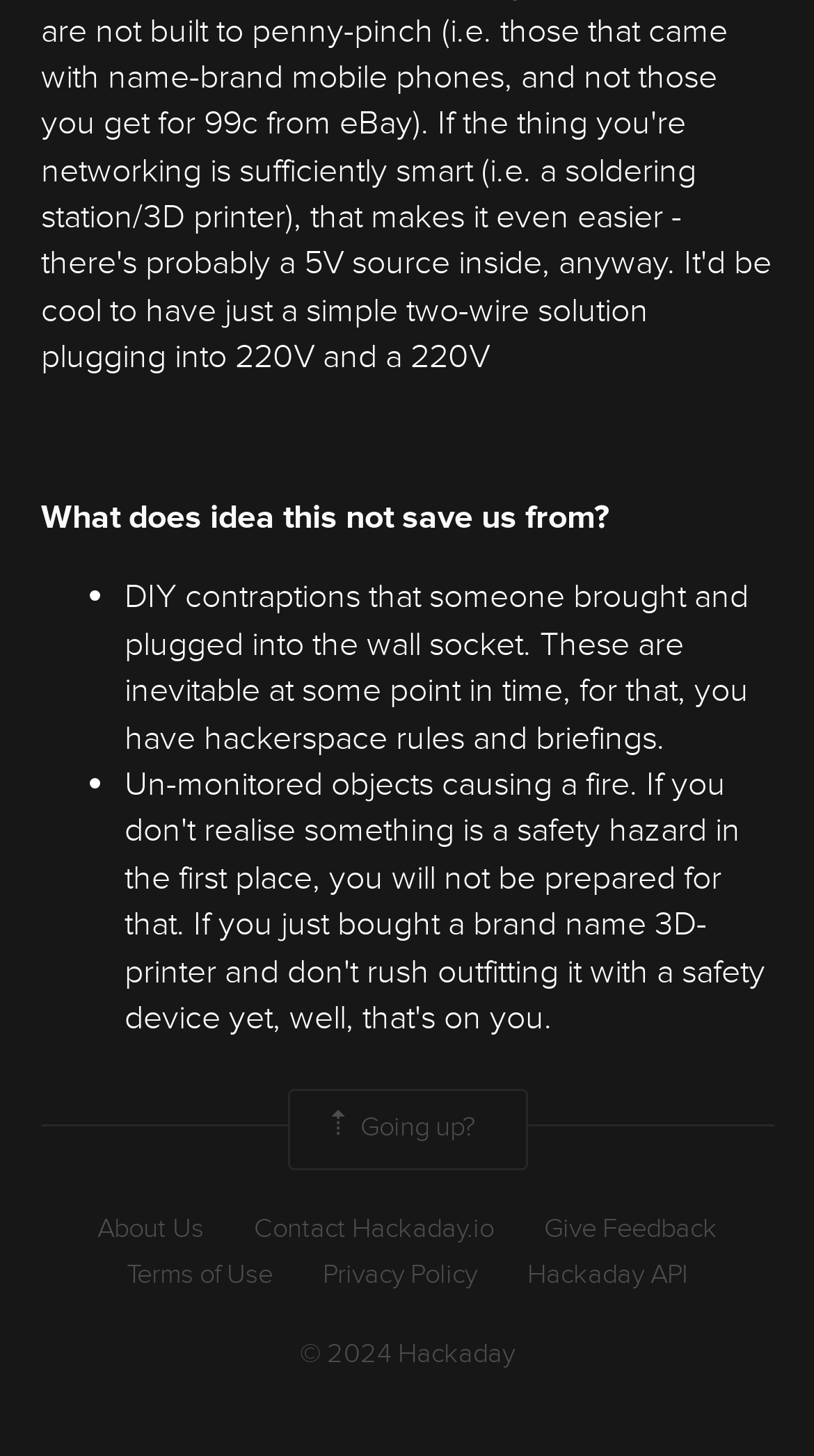Determine the bounding box coordinates for the area that needs to be clicked to fulfill this task: "Give 'Feedback'". The coordinates must be given as four float numbers between 0 and 1, i.e., [left, top, right, bottom].

[0.668, 0.831, 0.881, 0.857]